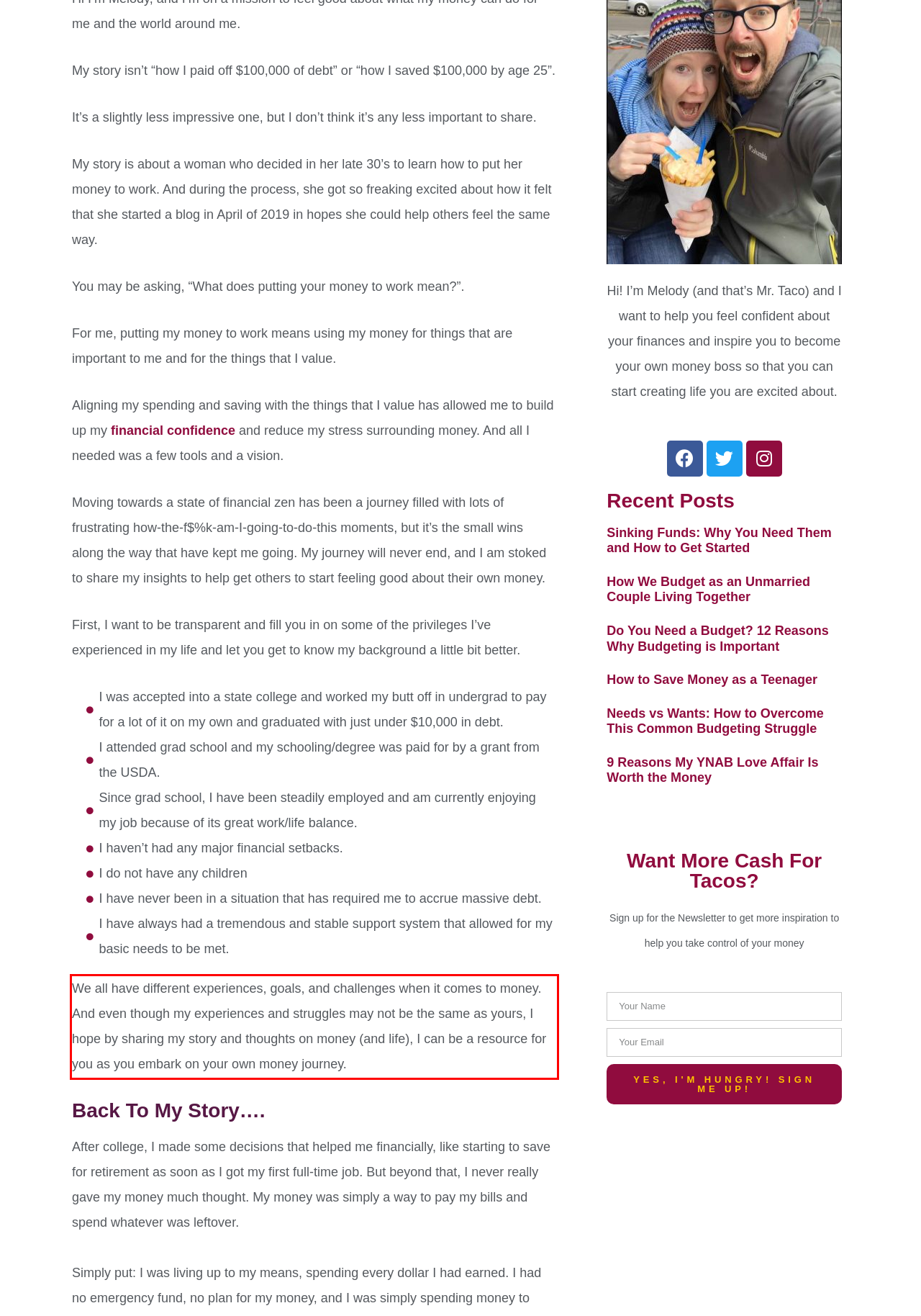Please perform OCR on the UI element surrounded by the red bounding box in the given webpage screenshot and extract its text content.

We all have different experiences, goals, and challenges when it comes to money. And even though my experiences and struggles may not be the same as yours, I hope by sharing my story and thoughts on money (and life), I can be a resource for you as you embark on your own money journey.